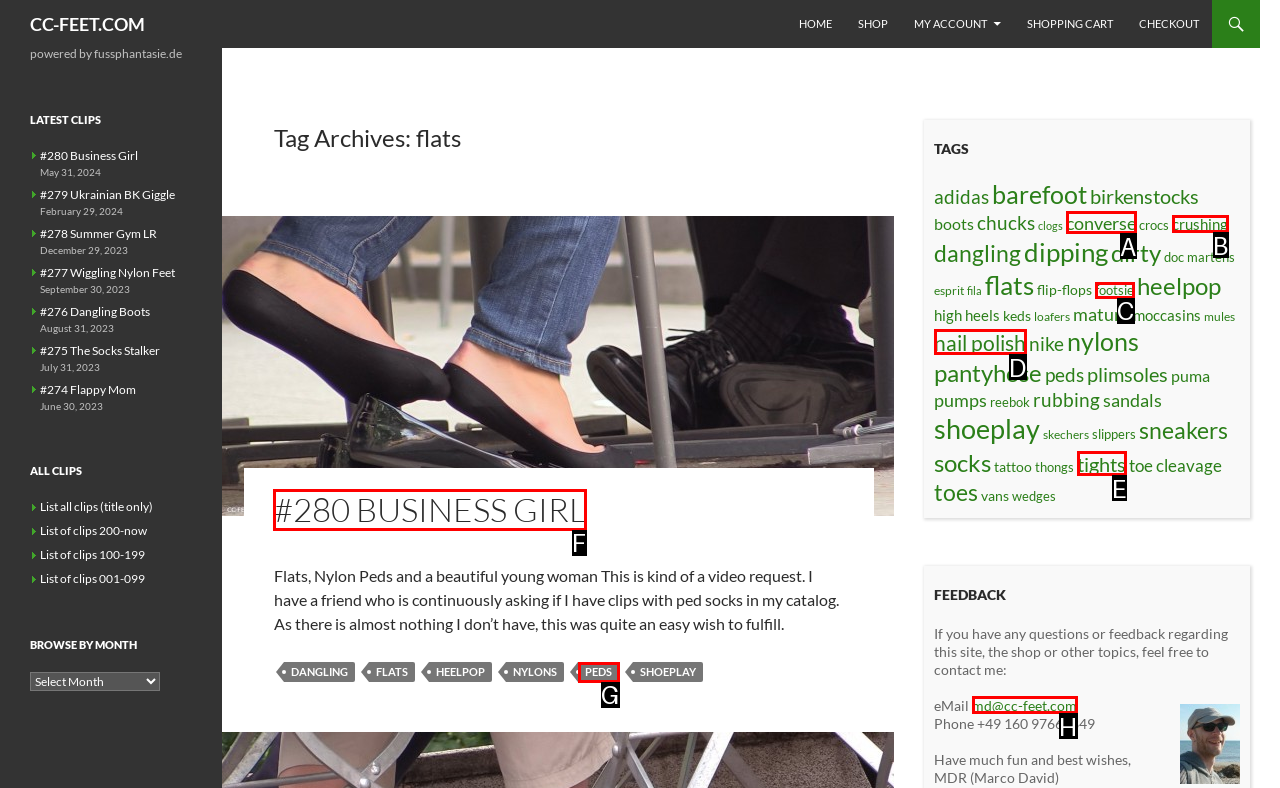Select the HTML element that should be clicked to accomplish the task: View the video '#280 BUSINESS GIRL' Reply with the corresponding letter of the option.

F